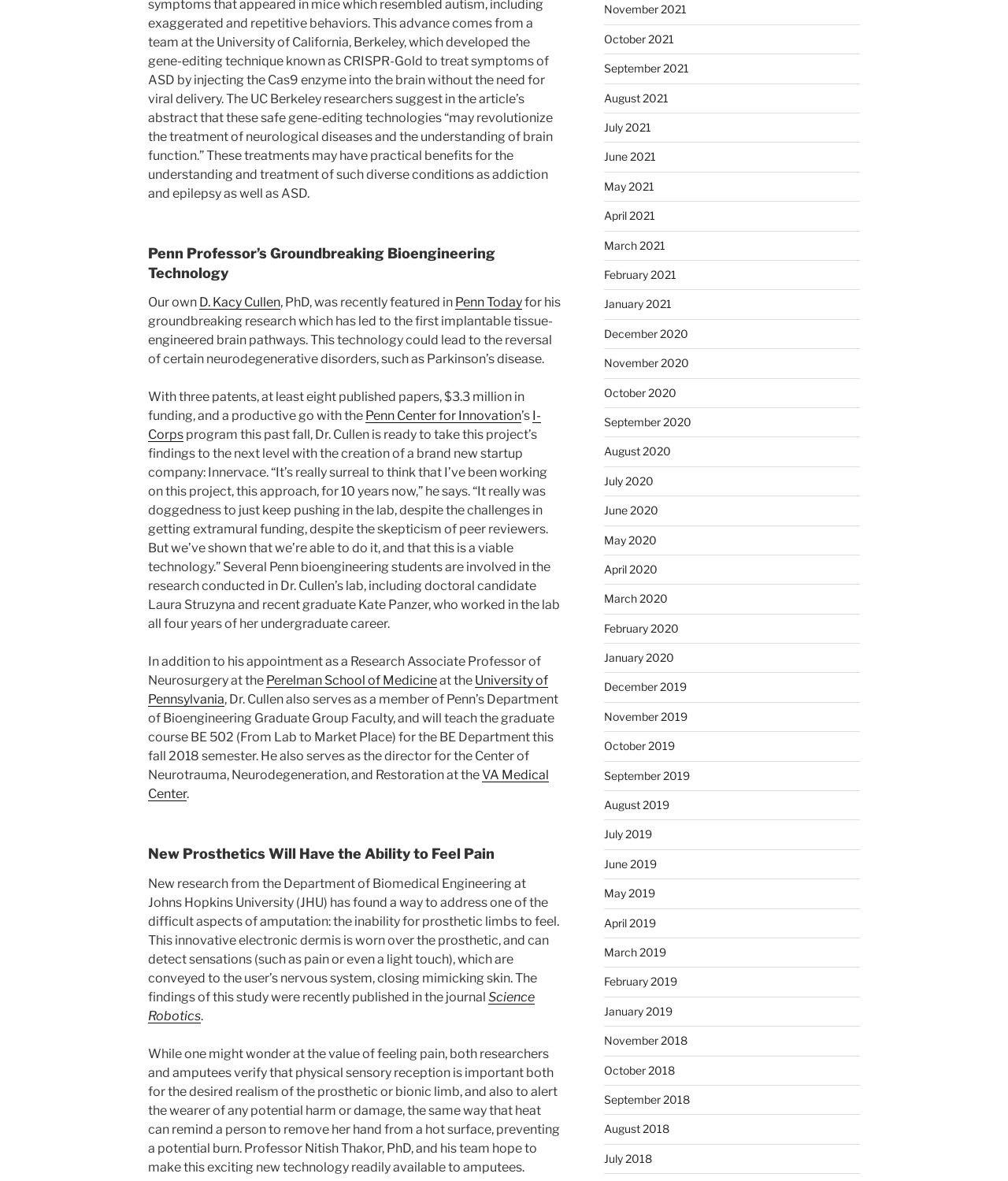Find the bounding box coordinates of the clickable element required to execute the following instruction: "Explore the Perelman School of Medicine". Provide the coordinates as four float numbers between 0 and 1, i.e., [left, top, right, bottom].

[0.264, 0.57, 0.434, 0.583]